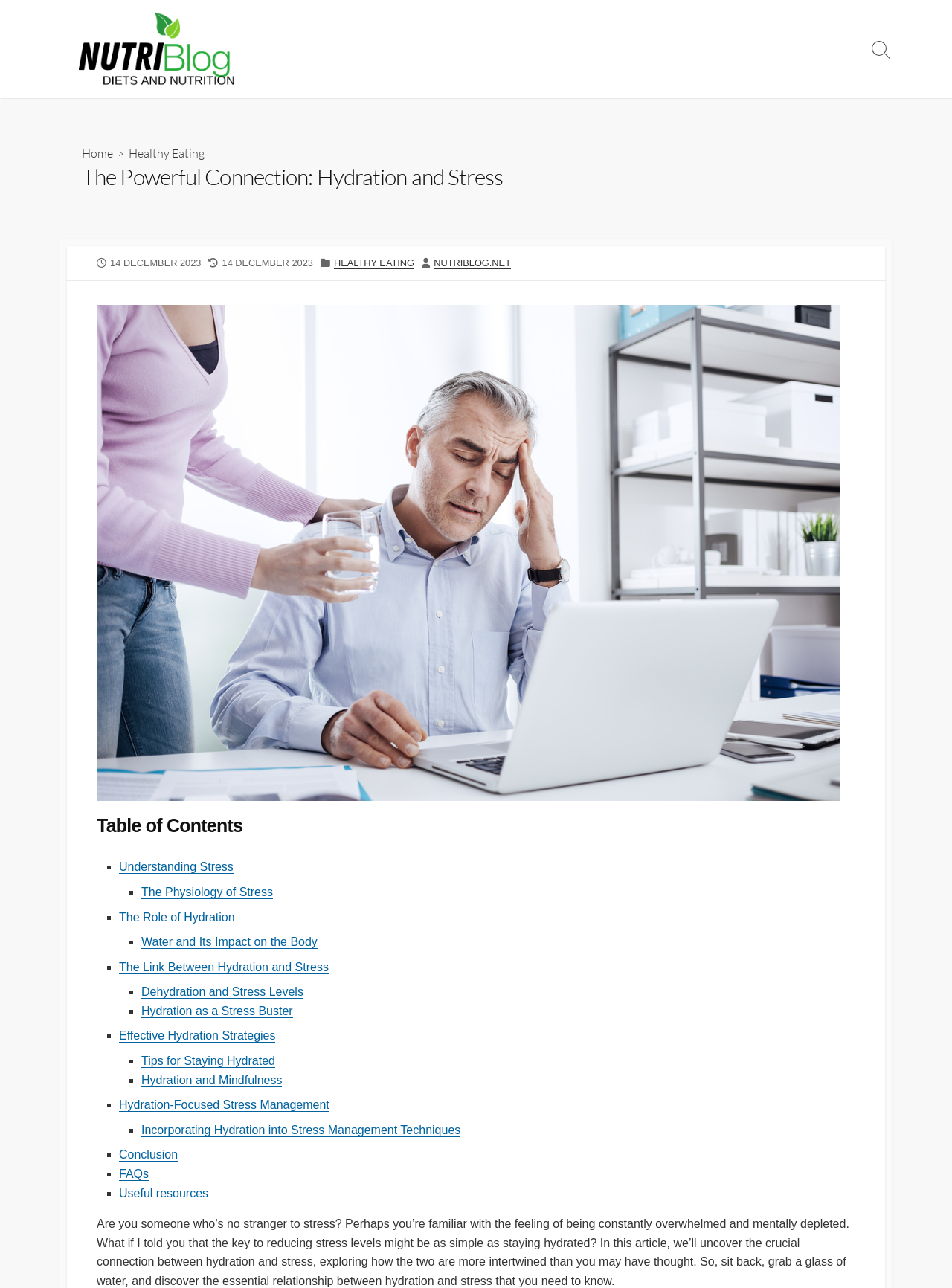Your task is to find and give the main heading text of the webpage.

The Powerful Connection: Hydration and Stress